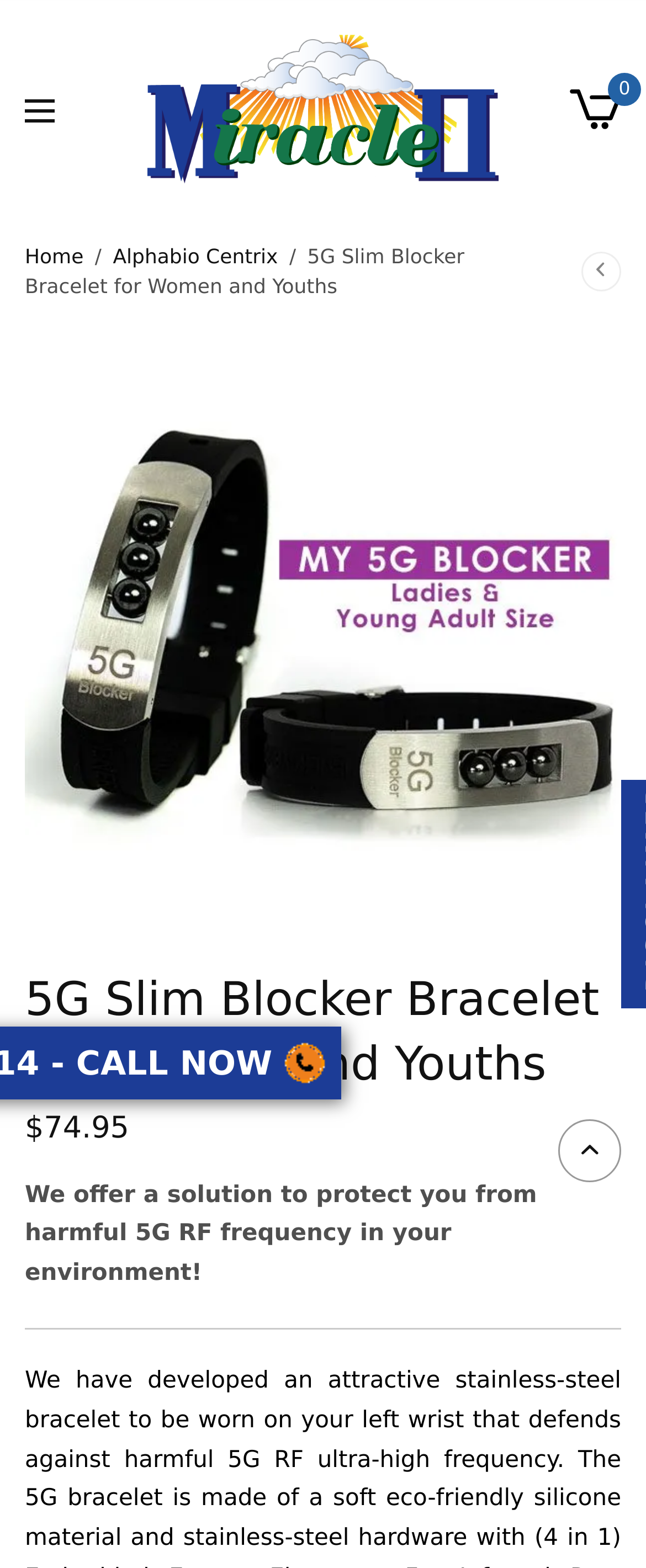Is there a toll-free number available?
Please provide an in-depth and detailed response to the question.

I found an image of a toll-free number by looking at the section below the product description, where it displays an image with the text 'tollfree'. This suggests that there is a toll-free number available for customers to contact.